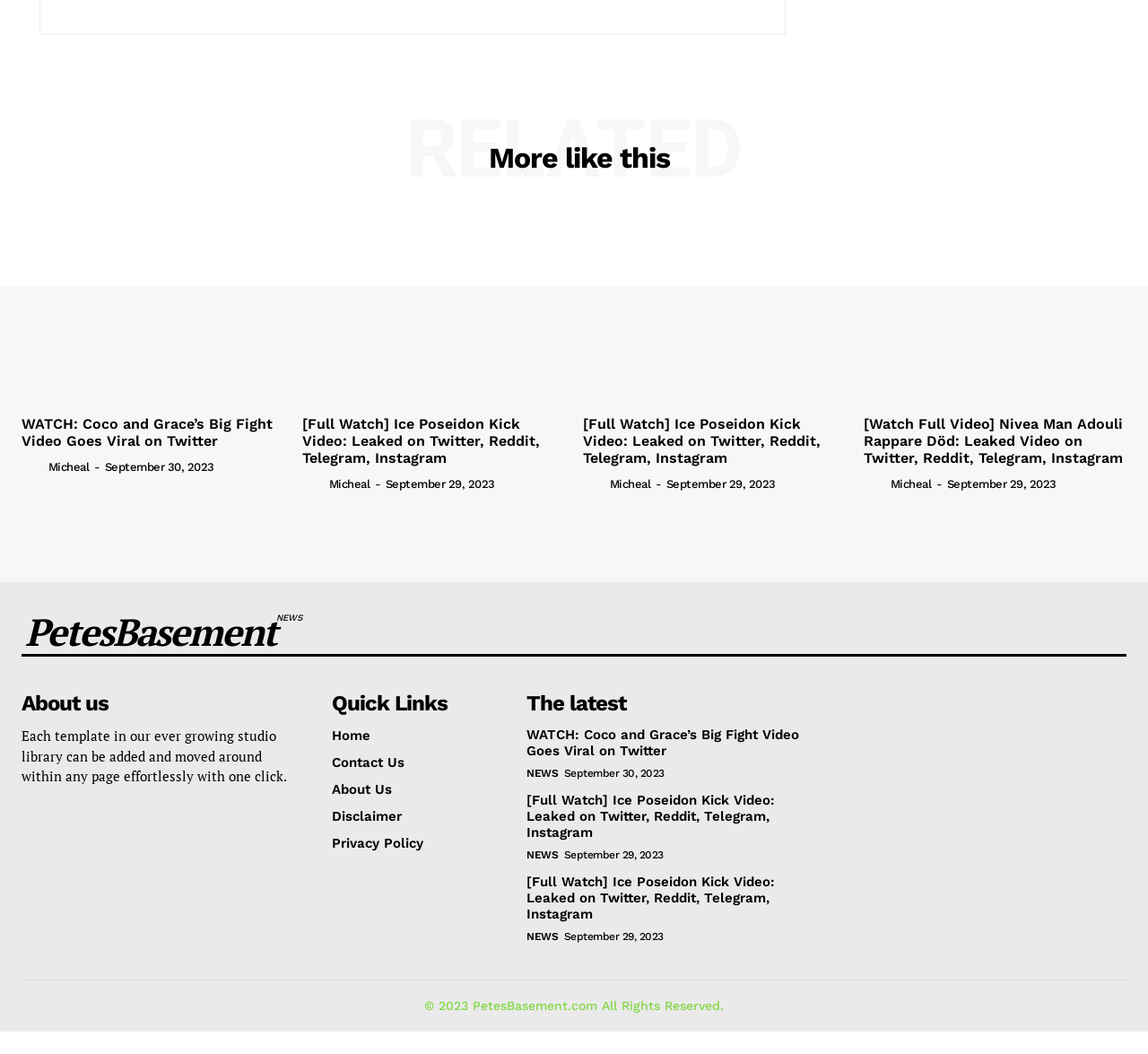Specify the bounding box coordinates of the element's area that should be clicked to execute the given instruction: "Click on 'WATCH: Coco and Grace’s Big Fight Video Goes Viral on Twitter'". The coordinates should be four float numbers between 0 and 1, i.e., [left, top, right, bottom].

[0.019, 0.228, 0.248, 0.402]